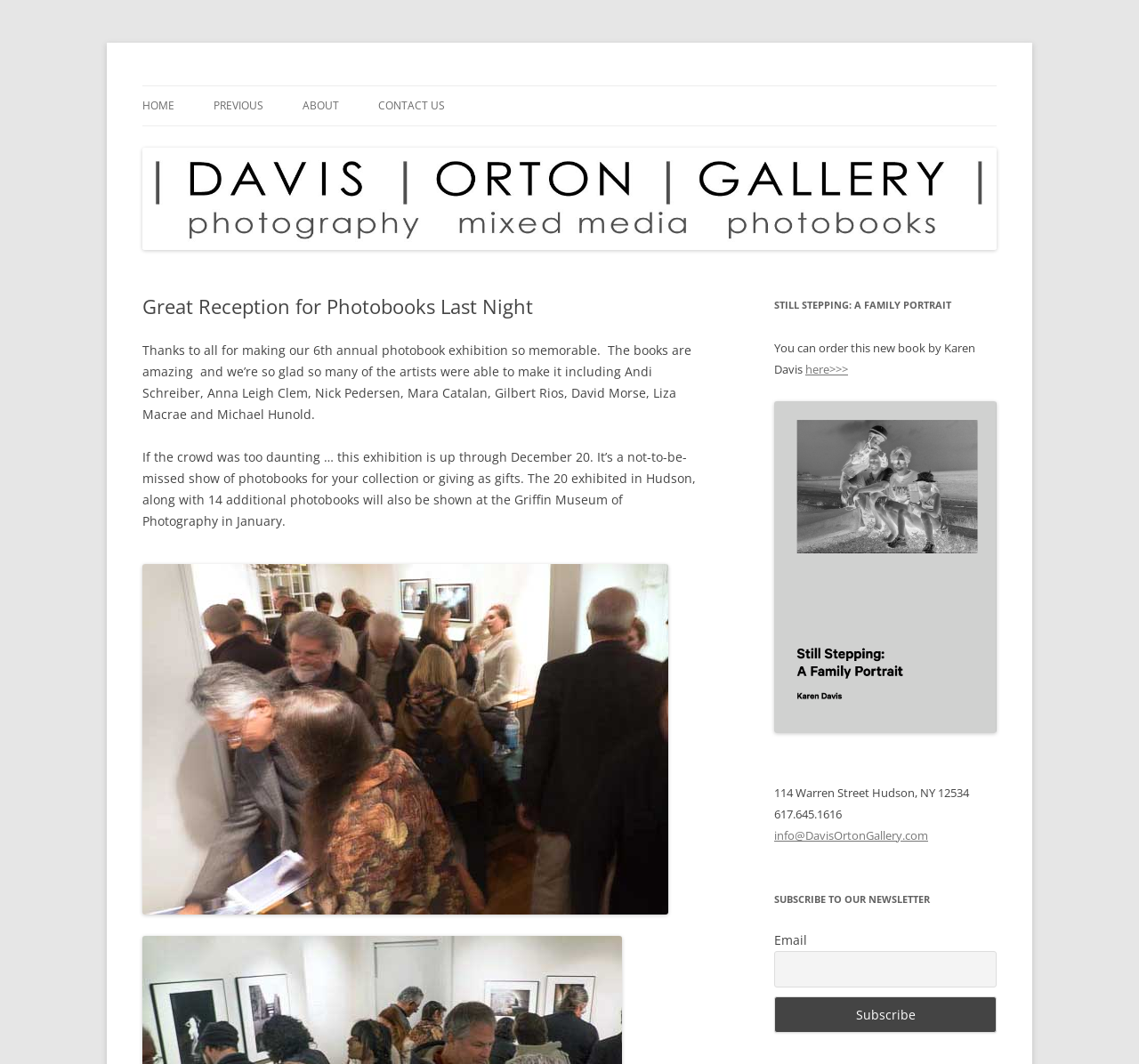What can be ordered from the webpage?
Ensure your answer is thorough and detailed.

The webpage mentions 'You can order this new book by Karen Davis', indicating that a book can be ordered from the webpage.